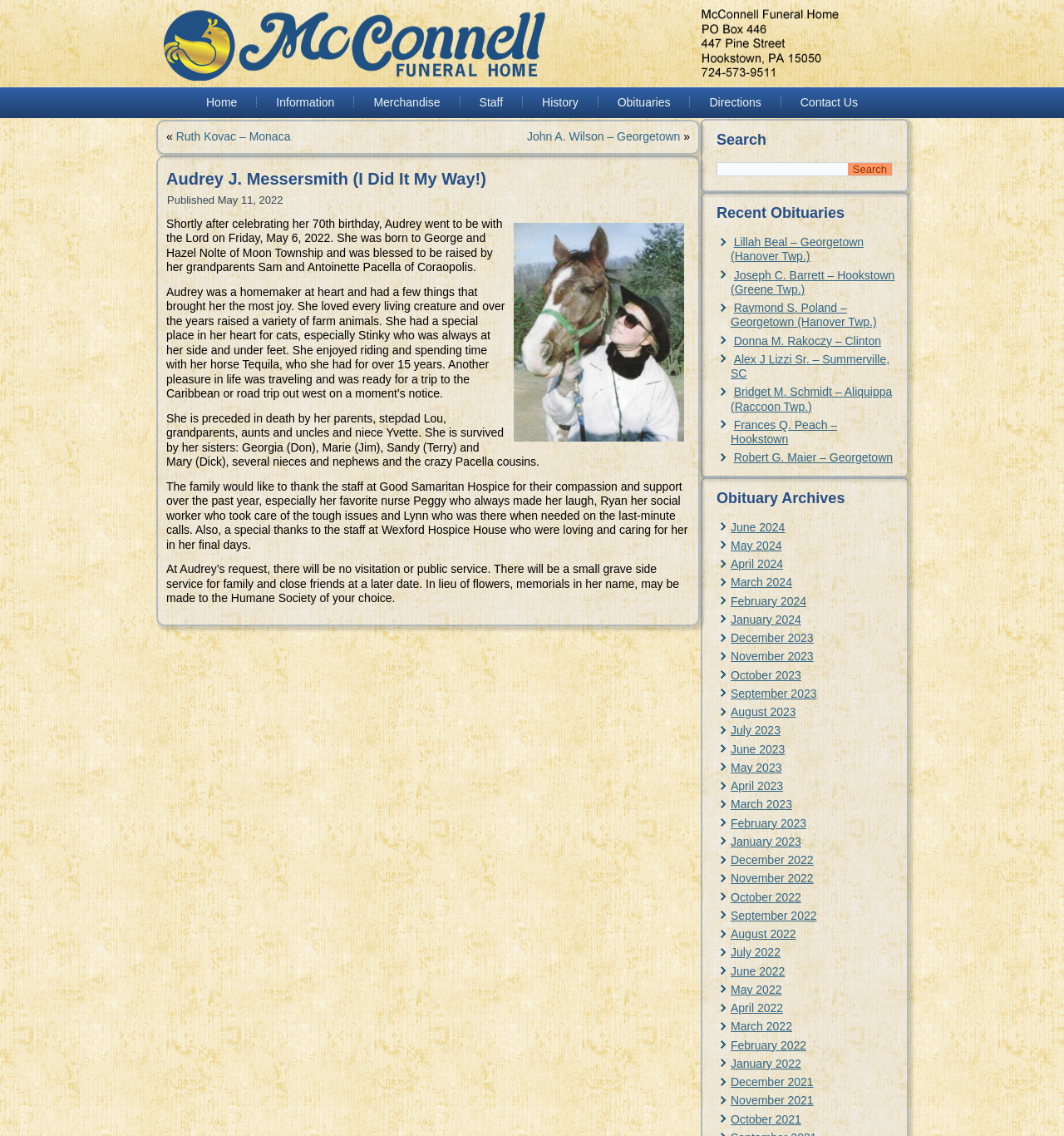Write a detailed summary of the webpage, including text, images, and layout.

This webpage is dedicated to the obituary of Audrey J. Messersmith, who passed away on May 6, 2022. At the top of the page, there is a navigation menu with links to various sections of the website, including "Home", "Information", "Merchandise", "Staff", "History", "Obituaries", "Directions", and "Contact Us".

Below the navigation menu, there is a section with a heading that reads "Audrey J. Messersmith (I Did It My Way!)" in a larger font size. This section contains a brief summary of Audrey's life, including her birth and death dates, and a description of her personality and interests. There is also an image on the right side of this section, which appears to be a photo of Audrey.

The main content of the page is divided into several paragraphs, which provide more details about Audrey's life, including her family, her love for animals, and her travels. The text is written in a clear and concise manner, making it easy to read and understand.

On the right side of the page, there is a search box and a button labeled "Search". Below the search box, there are several links to other obituaries, including those of Ruth Kovac, John A. Wilson, Lillah Beal, and others. These links are arranged in a vertical list, with the most recent obituaries at the top.

Further down the page, there is a section labeled "Obituary Archives", which contains links to obituaries from previous months and years, dating back to 2021. These links are arranged in a grid-like pattern, with the most recent months at the top.

Overall, the webpage is well-organized and easy to navigate, with a clear focus on providing information about Audrey J. Messersmith's life and legacy.